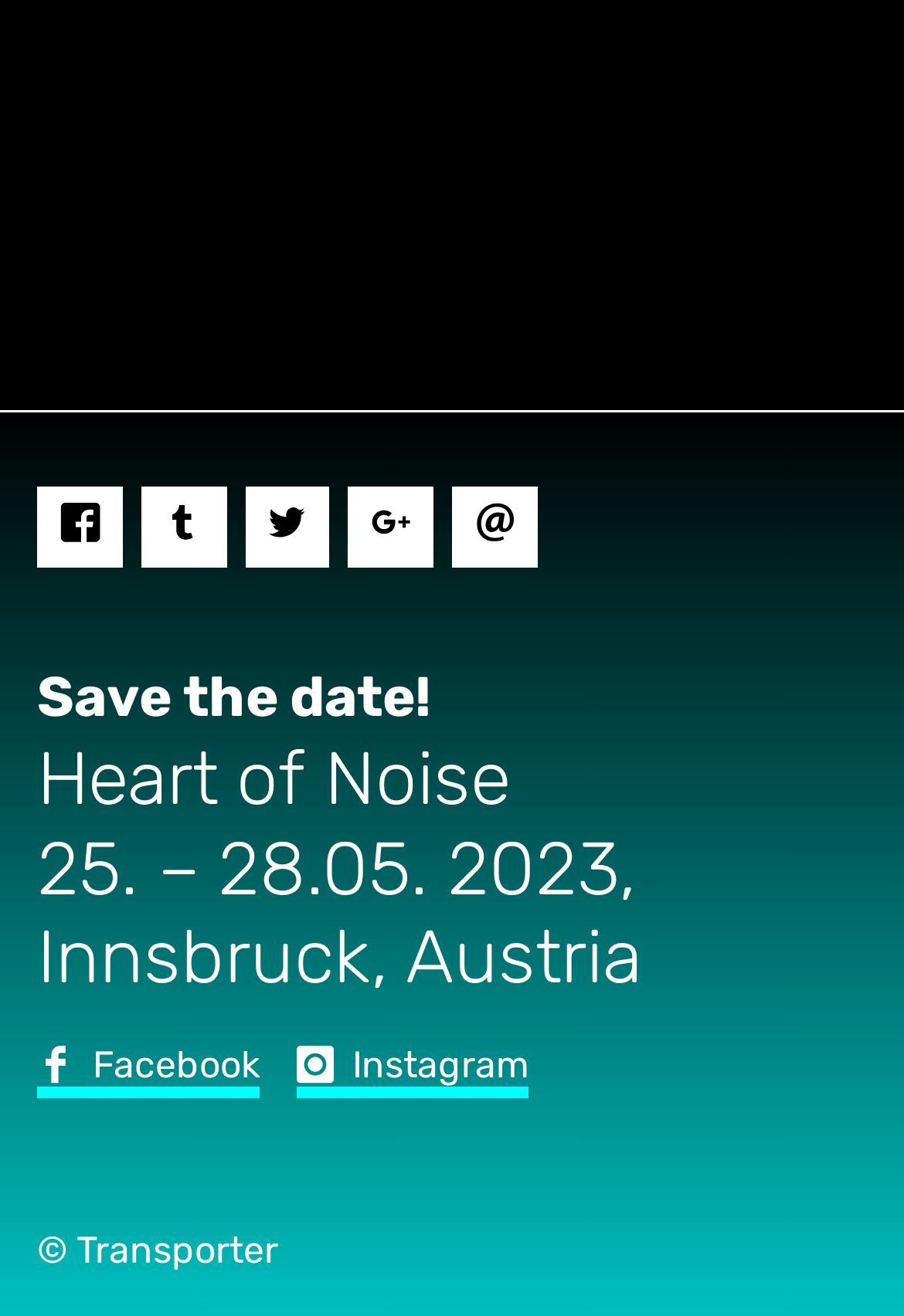Respond to the question below with a single word or phrase:
What social media platforms are linked?

Facebook, Instagram